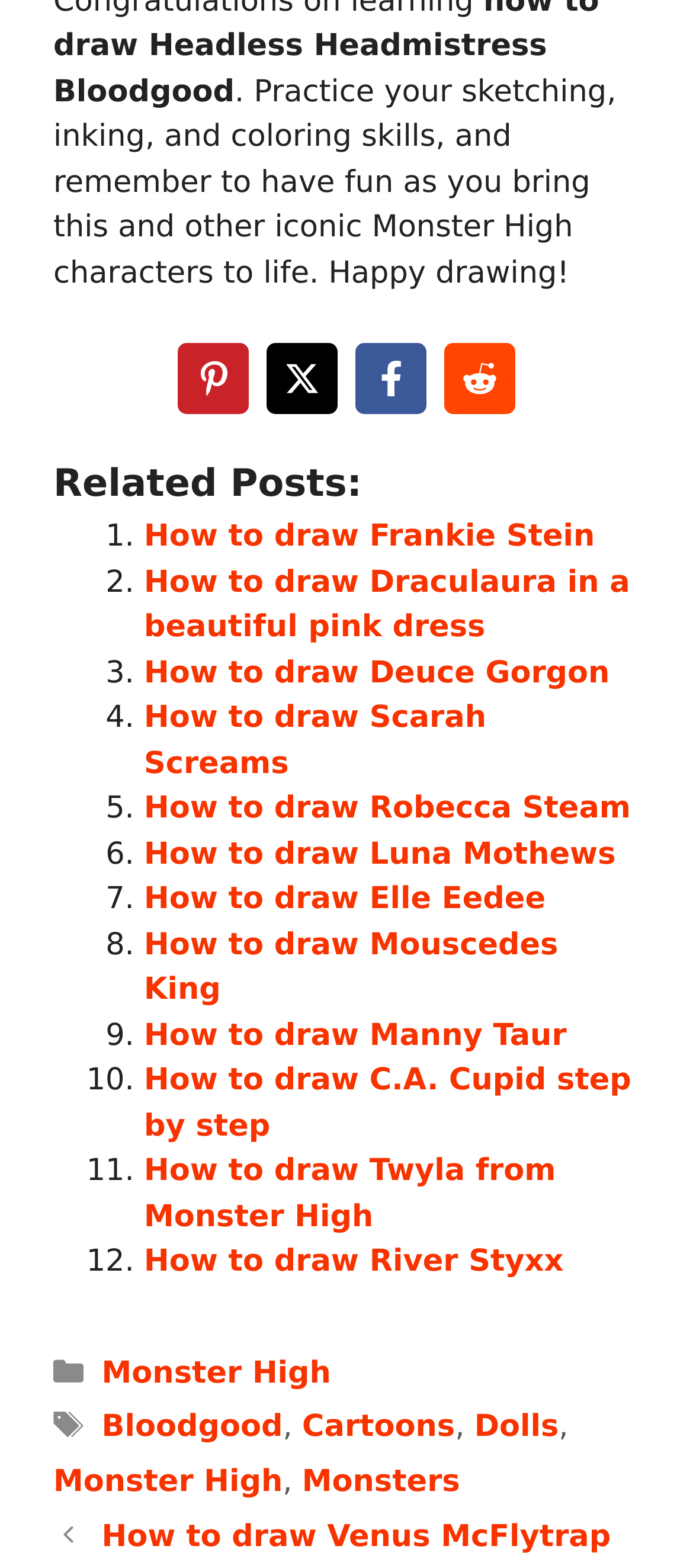Using the description "Cartoons", locate and provide the bounding box of the UI element.

[0.436, 0.899, 0.657, 0.922]